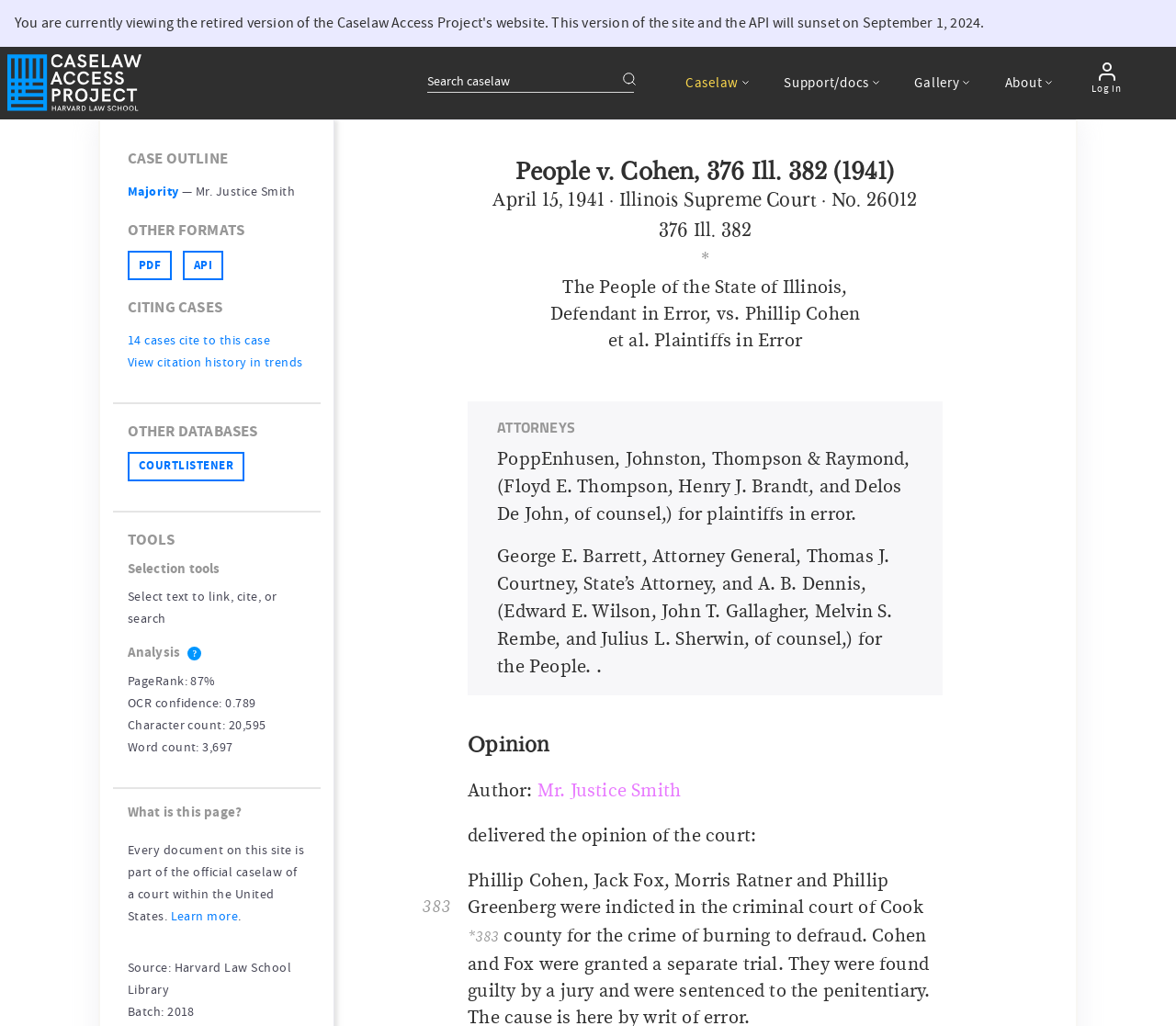What is the name of the case?
Based on the image, answer the question with as much detail as possible.

The name of the case can be found in the heading 'People v. Cohen, 376 Ill. 382 (1941)' which is located at the top of the webpage.